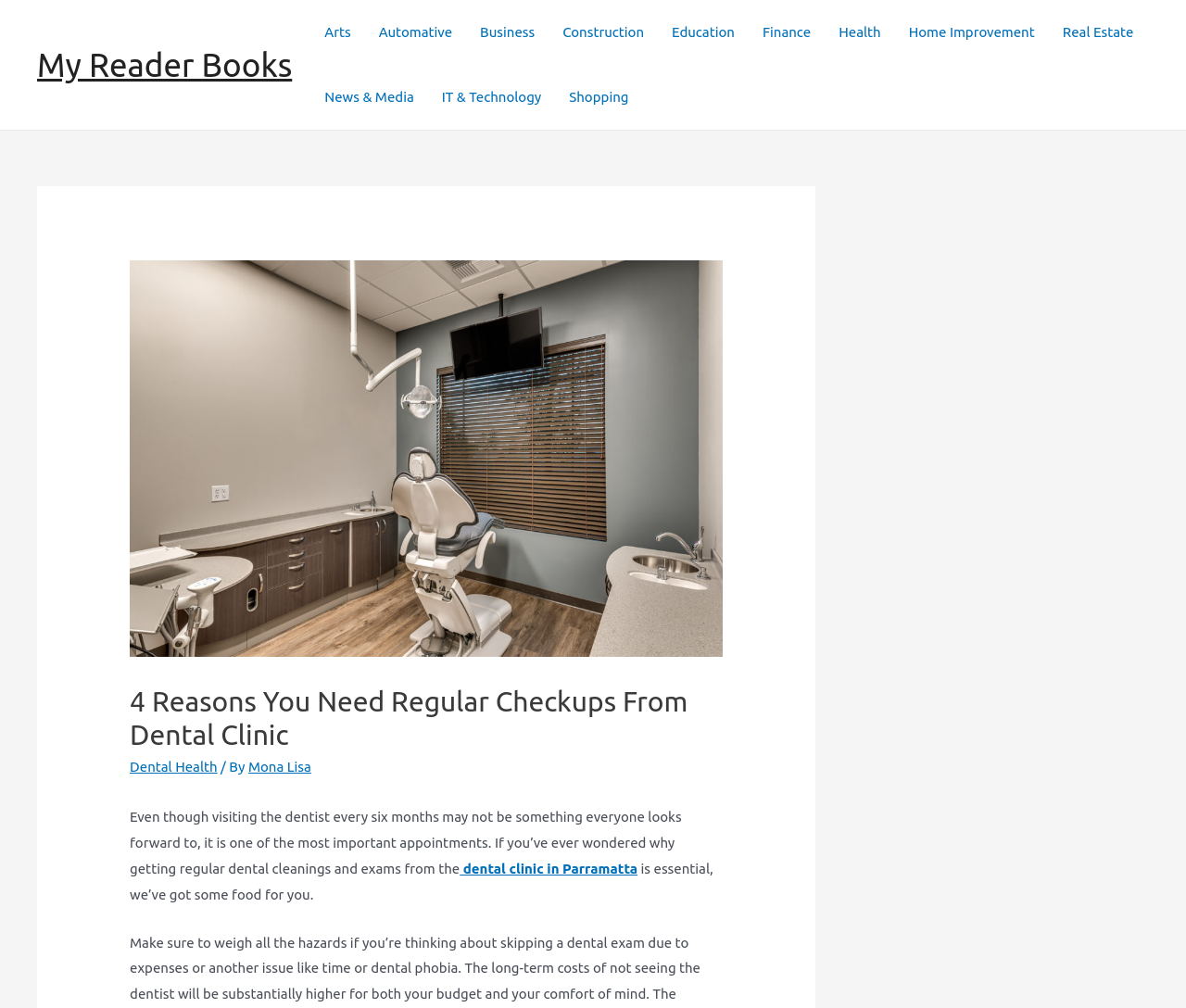Please determine the bounding box coordinates of the section I need to click to accomplish this instruction: "Learn more about the 'dental clinic in Parramatta'".

[0.388, 0.854, 0.538, 0.869]